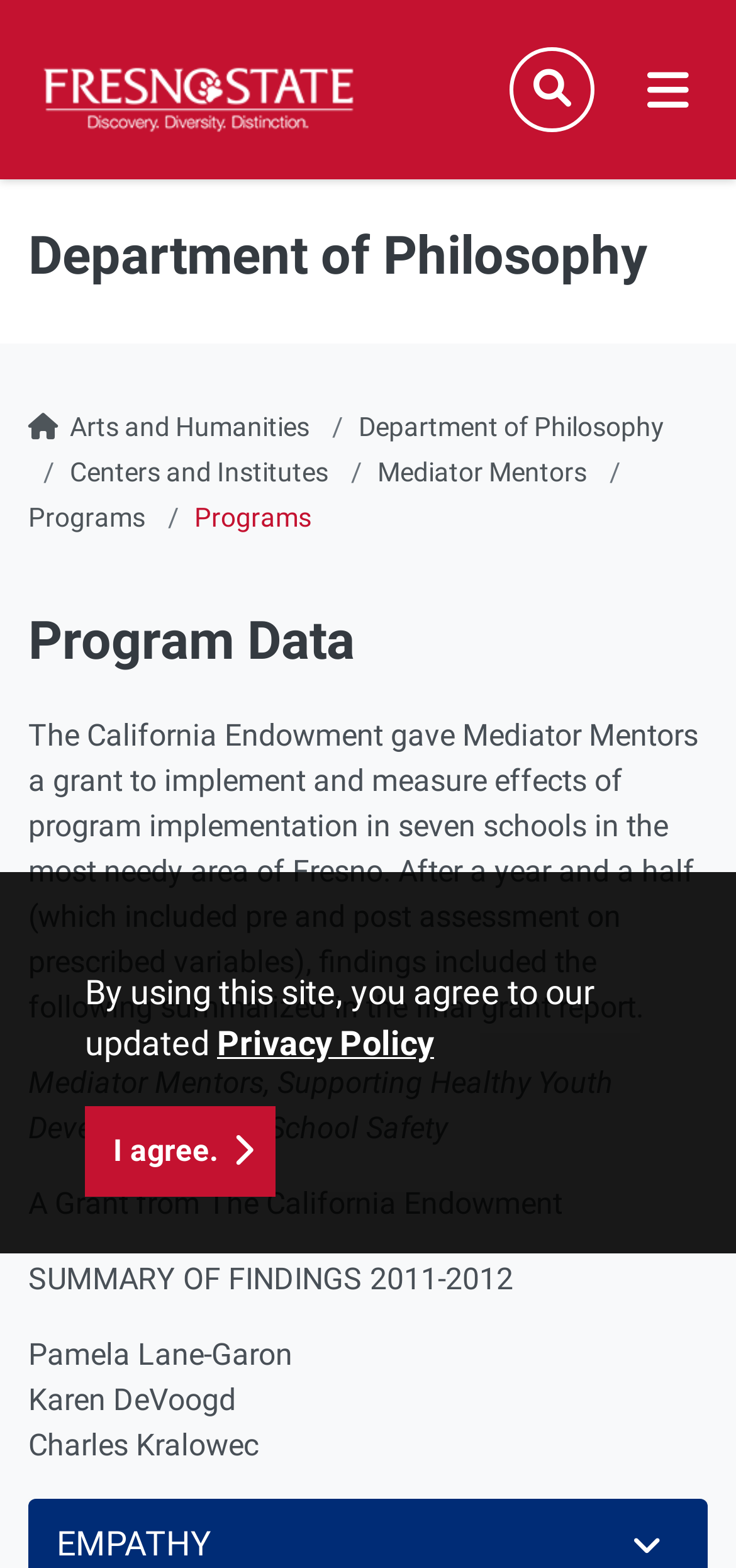Please determine the bounding box coordinates of the area that needs to be clicked to complete this task: 'search'. The coordinates must be four float numbers between 0 and 1, formatted as [left, top, right, bottom].

[0.692, 0.03, 0.808, 0.084]